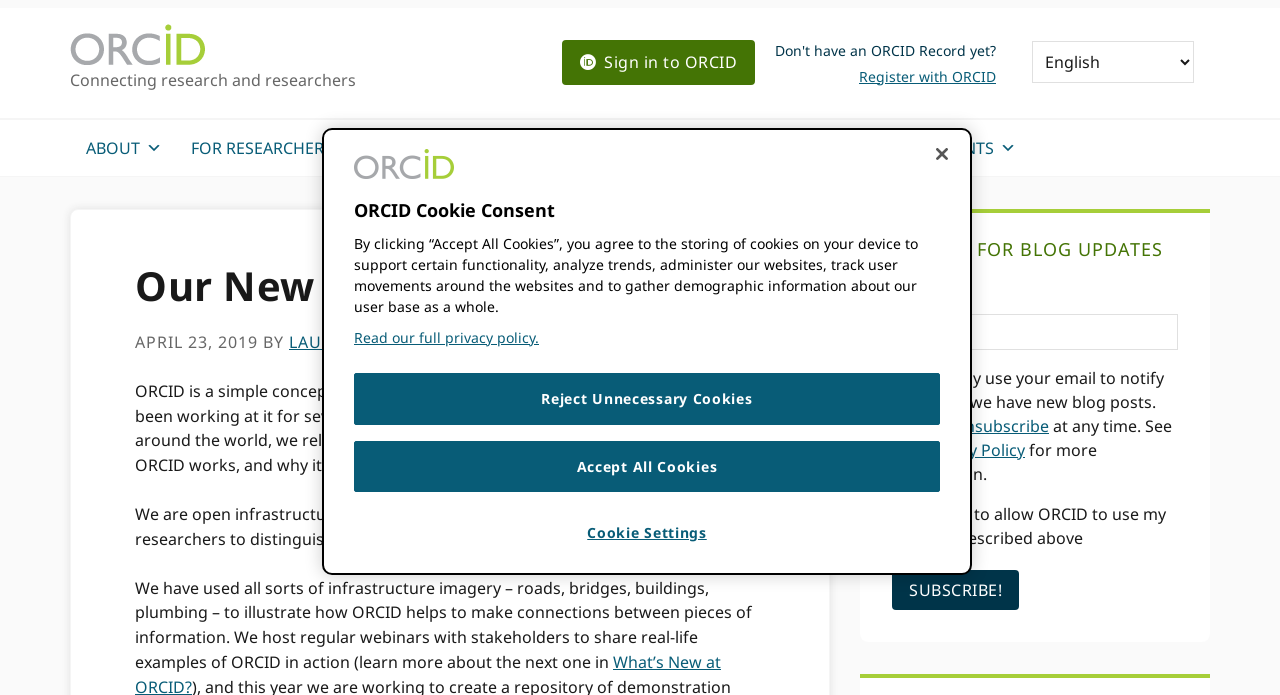Please determine the bounding box coordinates of the area that needs to be clicked to complete this task: 'Read our full privacy policy'. The coordinates must be four float numbers between 0 and 1, formatted as [left, top, right, bottom].

[0.277, 0.472, 0.421, 0.5]